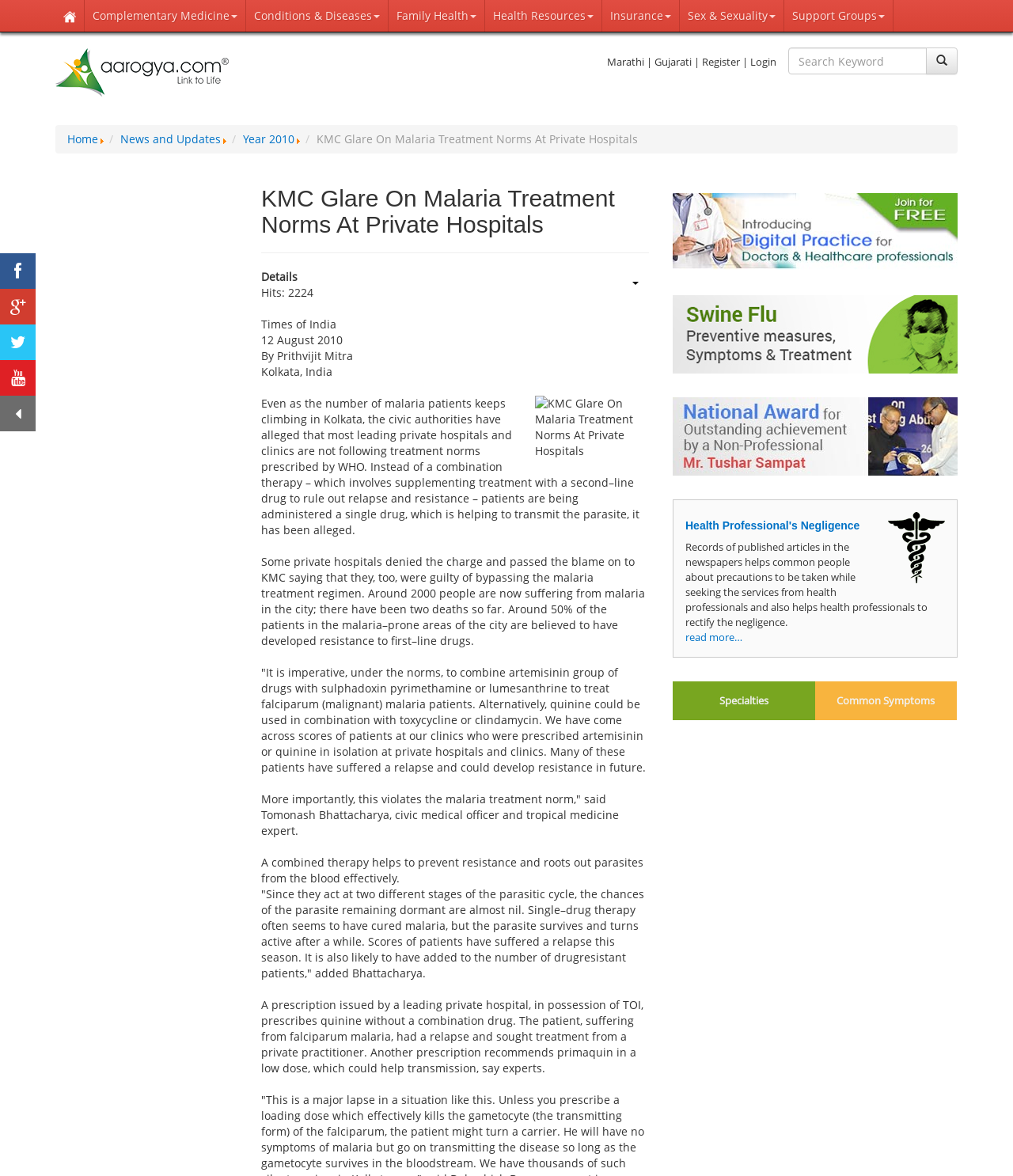Could you find the bounding box coordinates of the clickable area to complete this instruction: "Click on the 'Home' link"?

[0.055, 0.0, 0.084, 0.027]